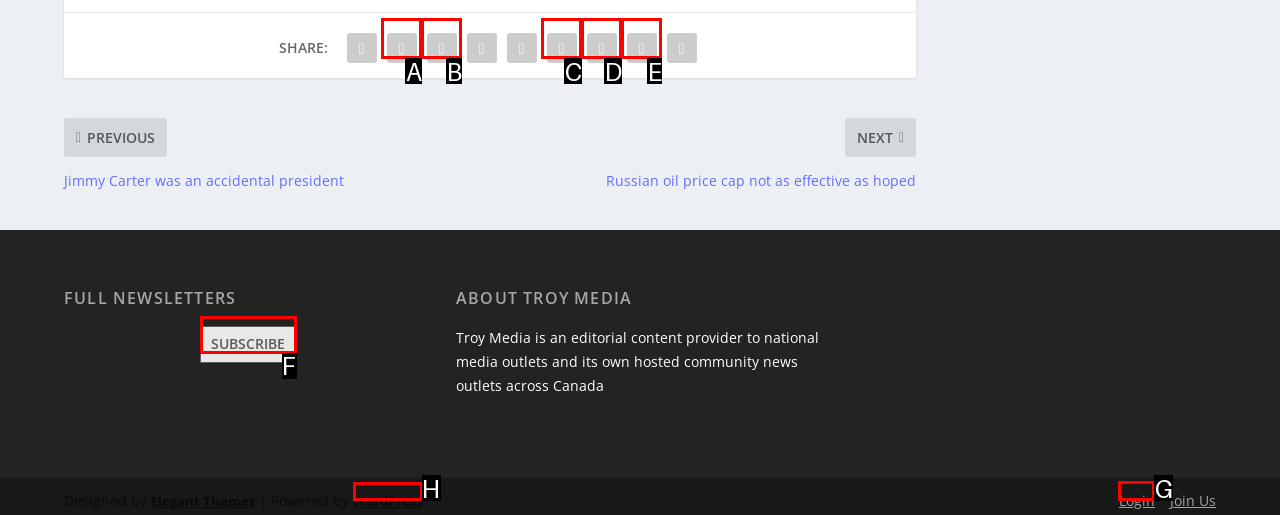Select the letter of the UI element you need to click to complete this task: Login to the website.

G